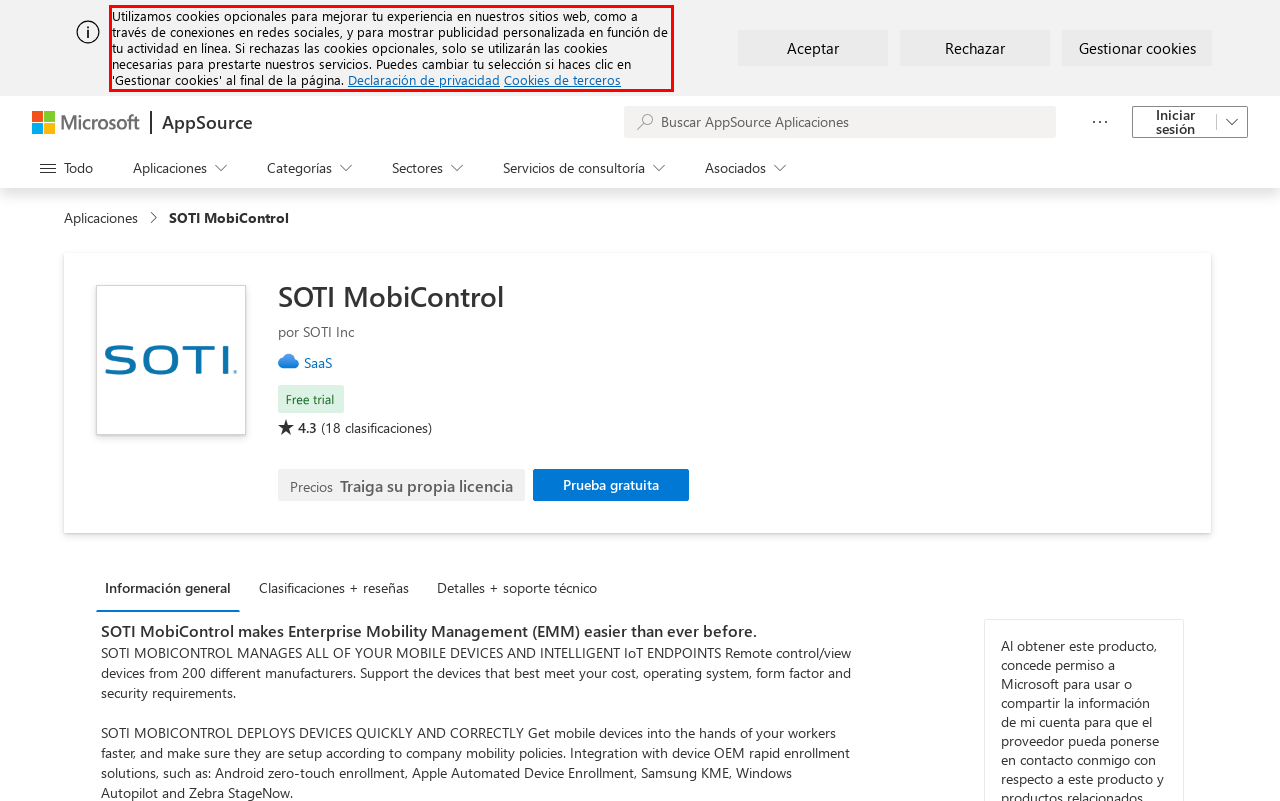You have a screenshot with a red rectangle around a UI element. Recognize and extract the text within this red bounding box using OCR.

Utilizamos cookies opcionales para mejorar tu experiencia en nuestros sitios web, como a través de conexiones en redes sociales, y para mostrar publicidad personalizada en función de tu actividad en línea. Si rechazas las cookies opcionales, solo se utilizarán las cookies necesarias para prestarte nuestros servicios. Puedes cambiar tu selección si haces clic en 'Gestionar cookies' al final de la página. Declaración de privacidad Cookies de terceros